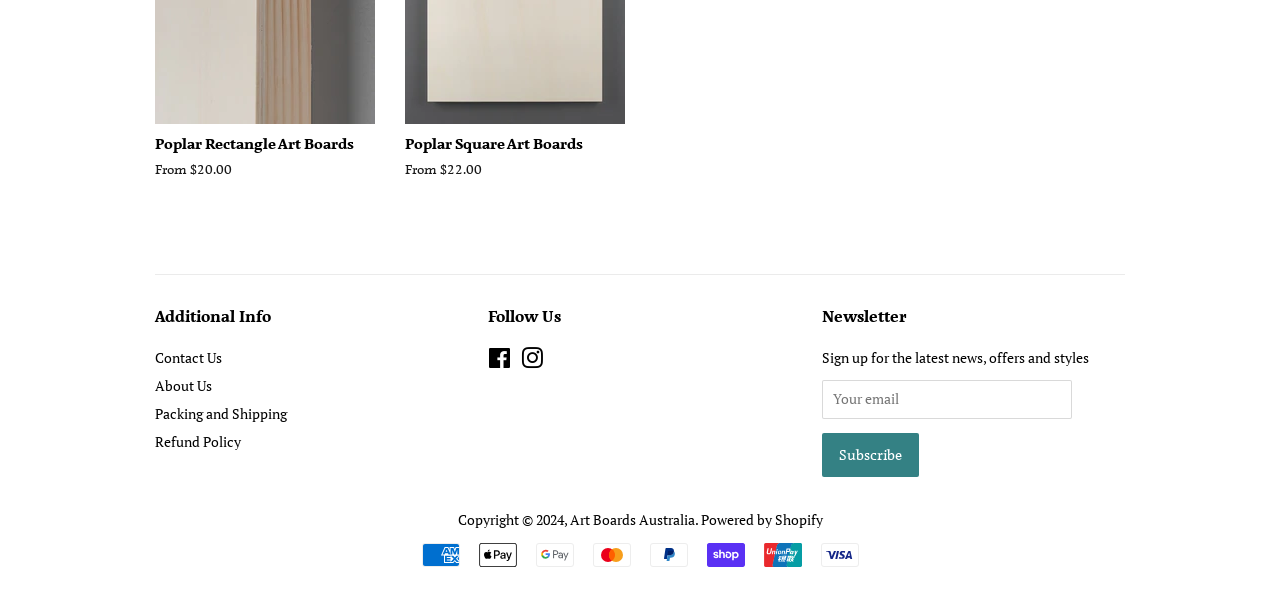Find the bounding box coordinates for the UI element whose description is: "aria-label="Your email" name="contact[email]" placeholder="Your email"". The coordinates should be four float numbers between 0 and 1, in the format [left, top, right, bottom].

[0.642, 0.632, 0.837, 0.695]